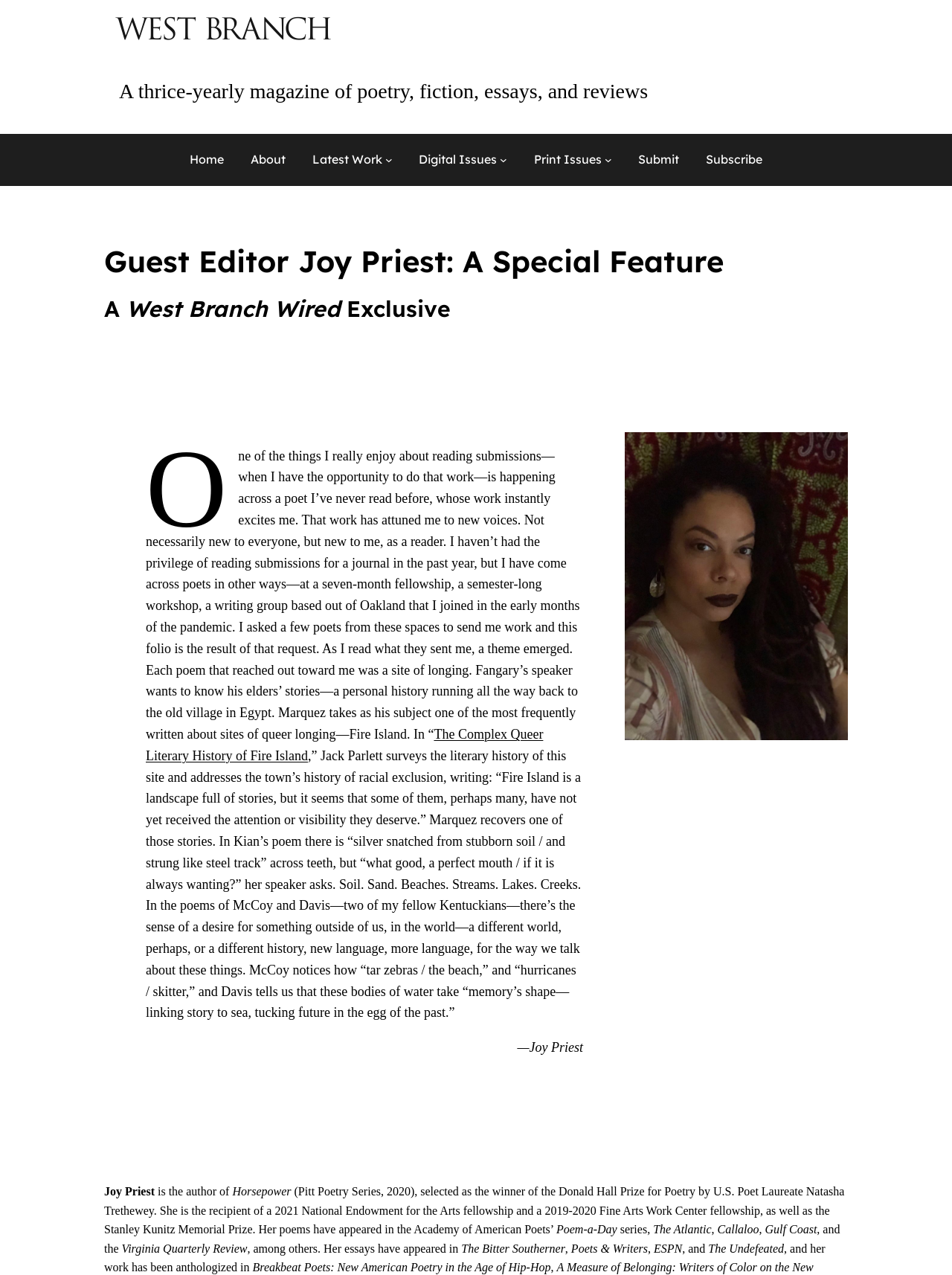What is the theme of the poems in this folio?
Based on the visual information, provide a detailed and comprehensive answer.

After reading the StaticText elements, I found that the author mentions that each poem that reached out to her was a site of longing, which suggests that longing is the theme of the poems in this folio.